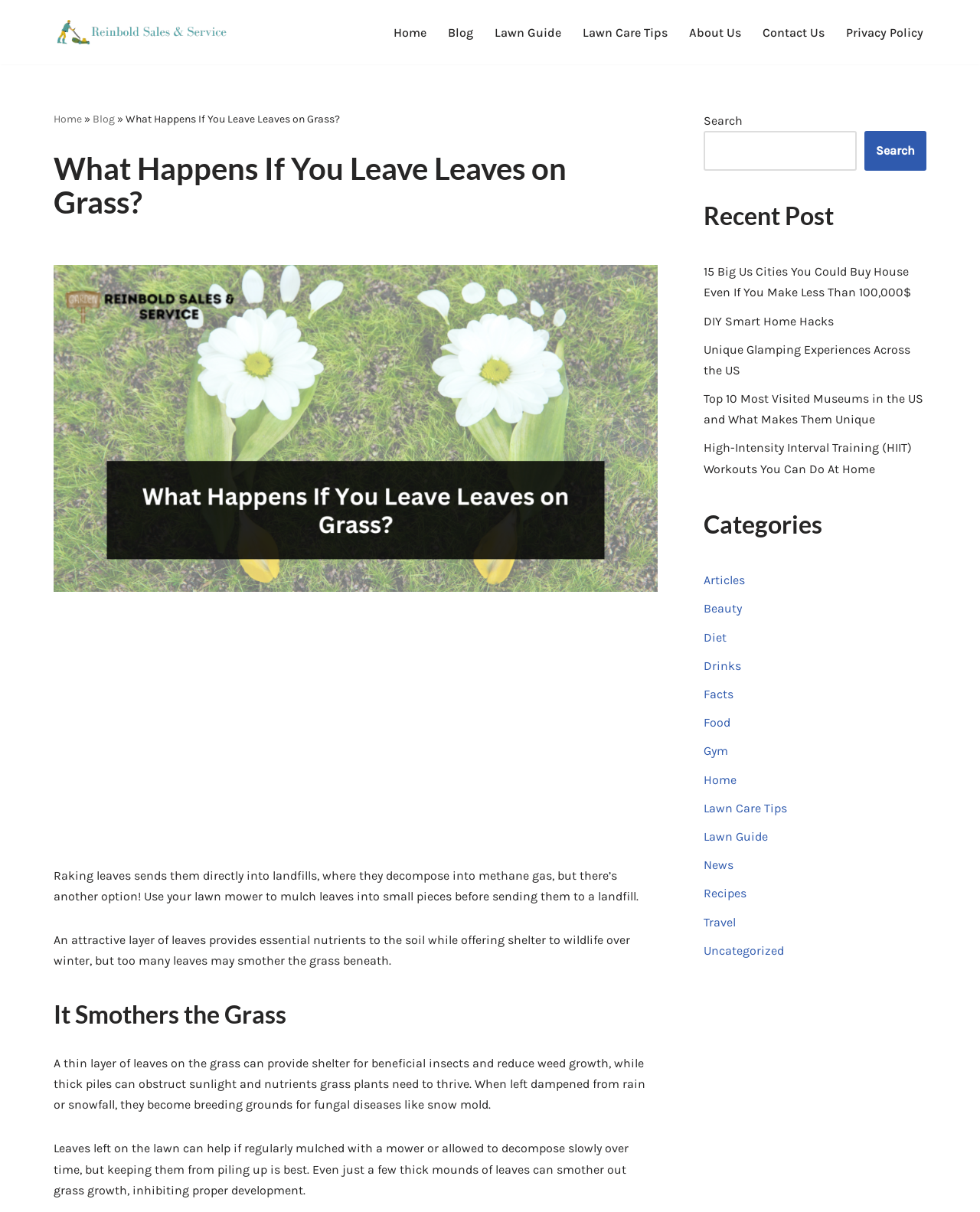What is the purpose of mulching leaves?
Refer to the screenshot and respond with a concise word or phrase.

Provide nutrients to soil